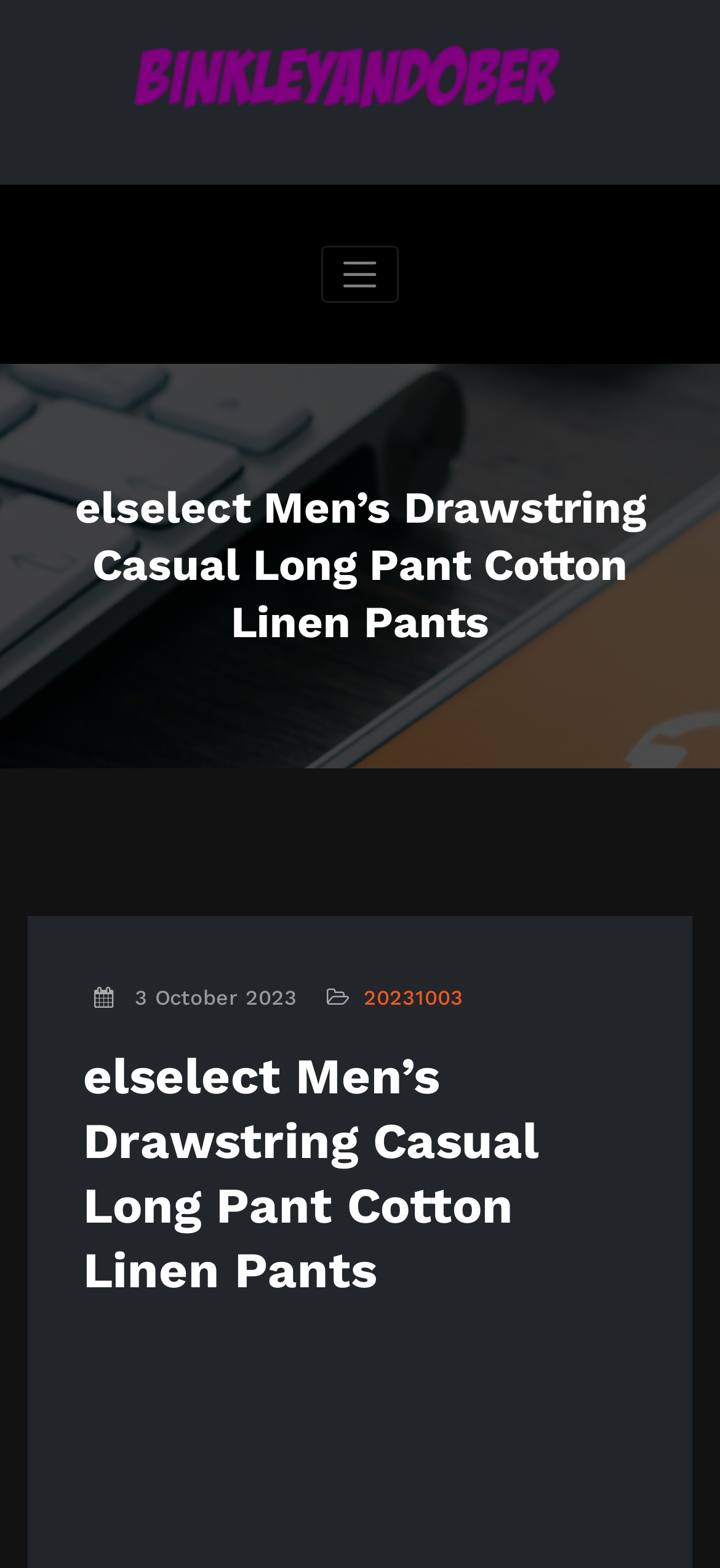What type of pants is being described?
Using the image provided, answer with just one word or phrase.

Drawstring Casual Long Pant